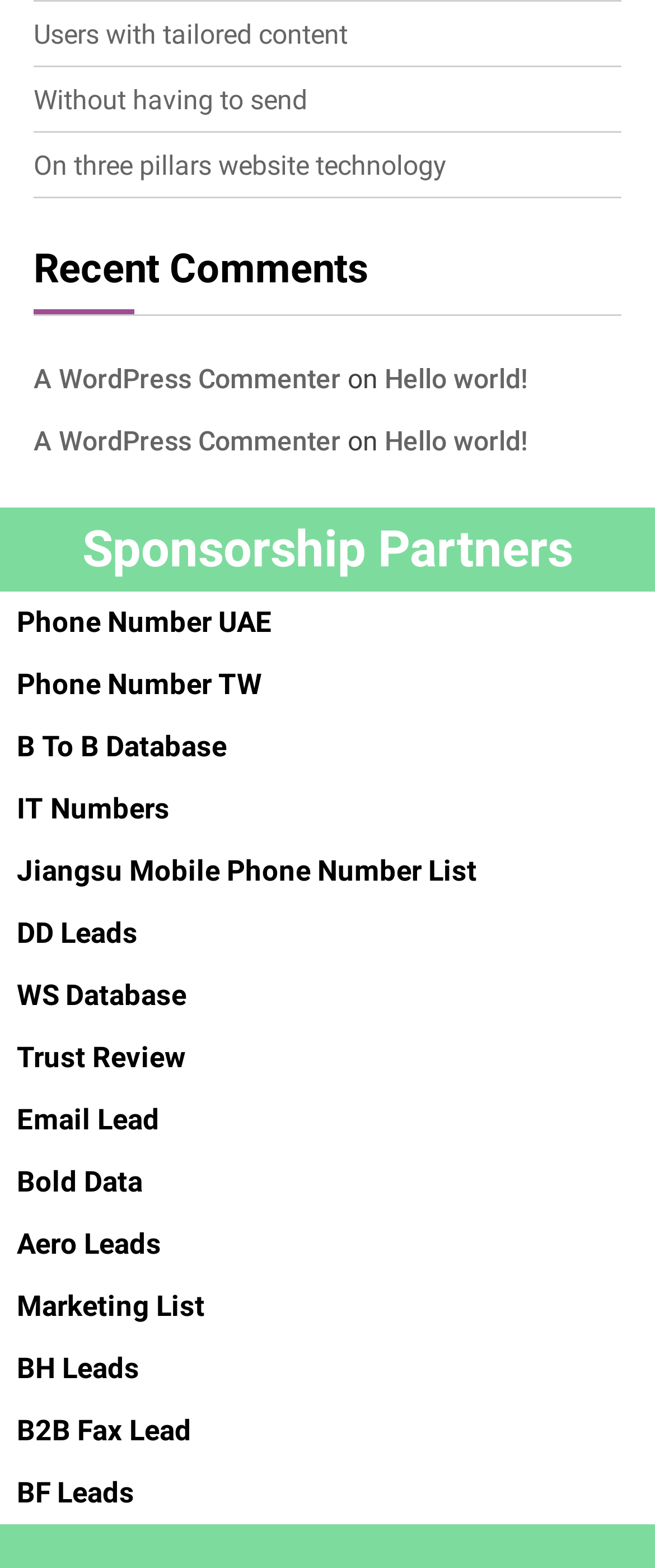Please reply with a single word or brief phrase to the question: 
What is the topic of the 'Recent Comments' section?

Hello world!